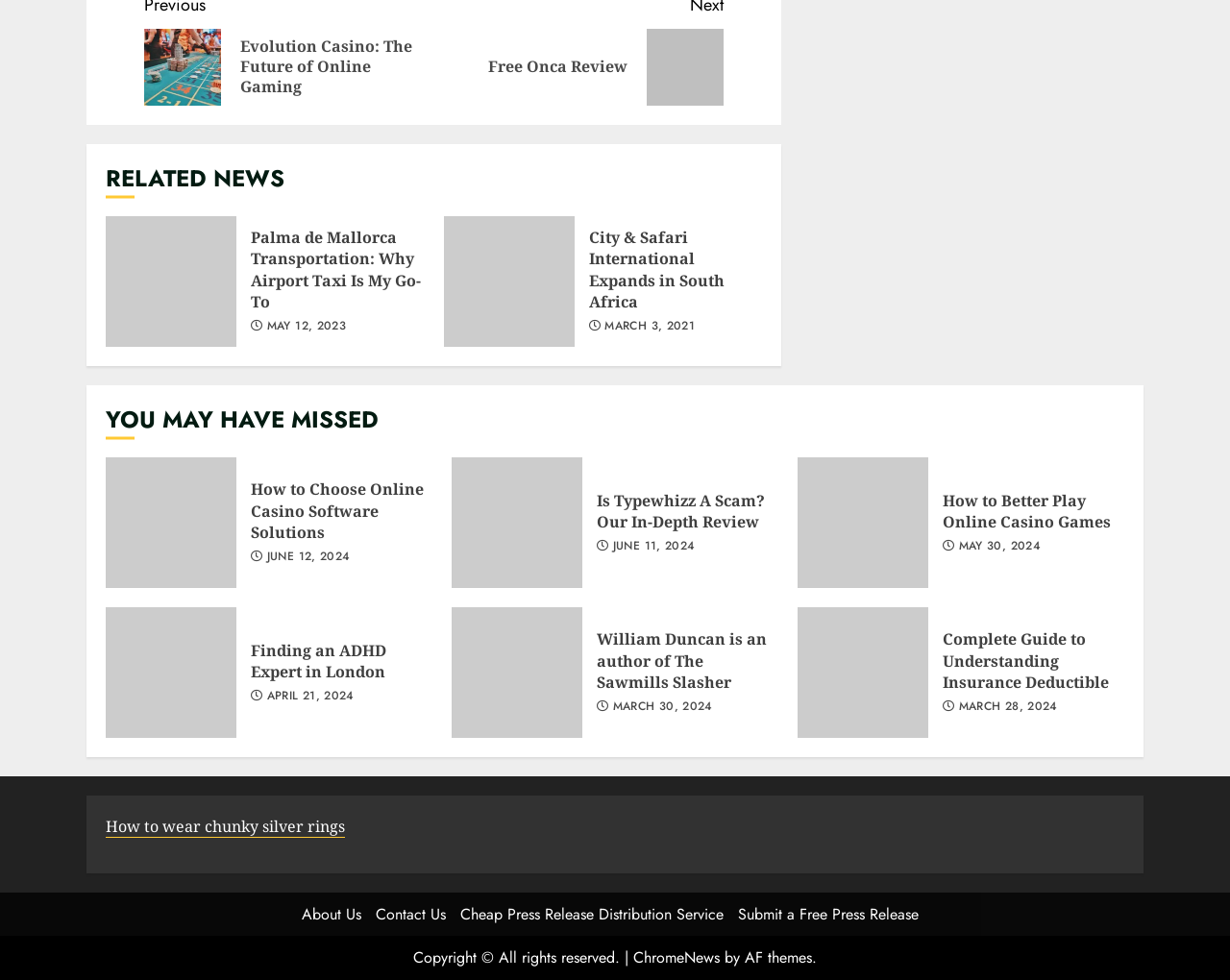Provide the bounding box coordinates of the HTML element this sentence describes: "ChromeNews". The bounding box coordinates consist of four float numbers between 0 and 1, i.e., [left, top, right, bottom].

[0.515, 0.966, 0.585, 0.988]